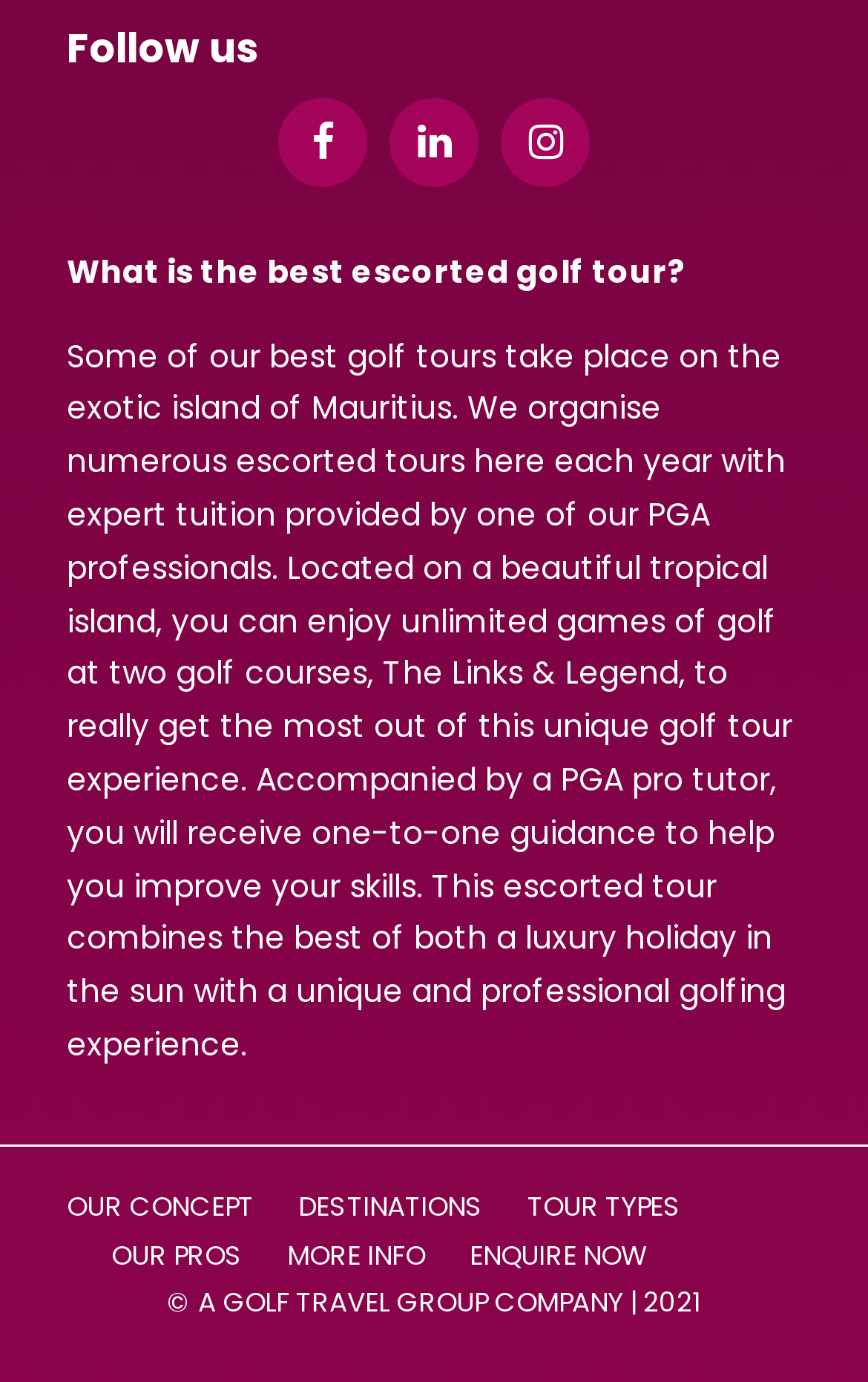What is the main topic of this webpage? Observe the screenshot and provide a one-word or short phrase answer.

Golf tours